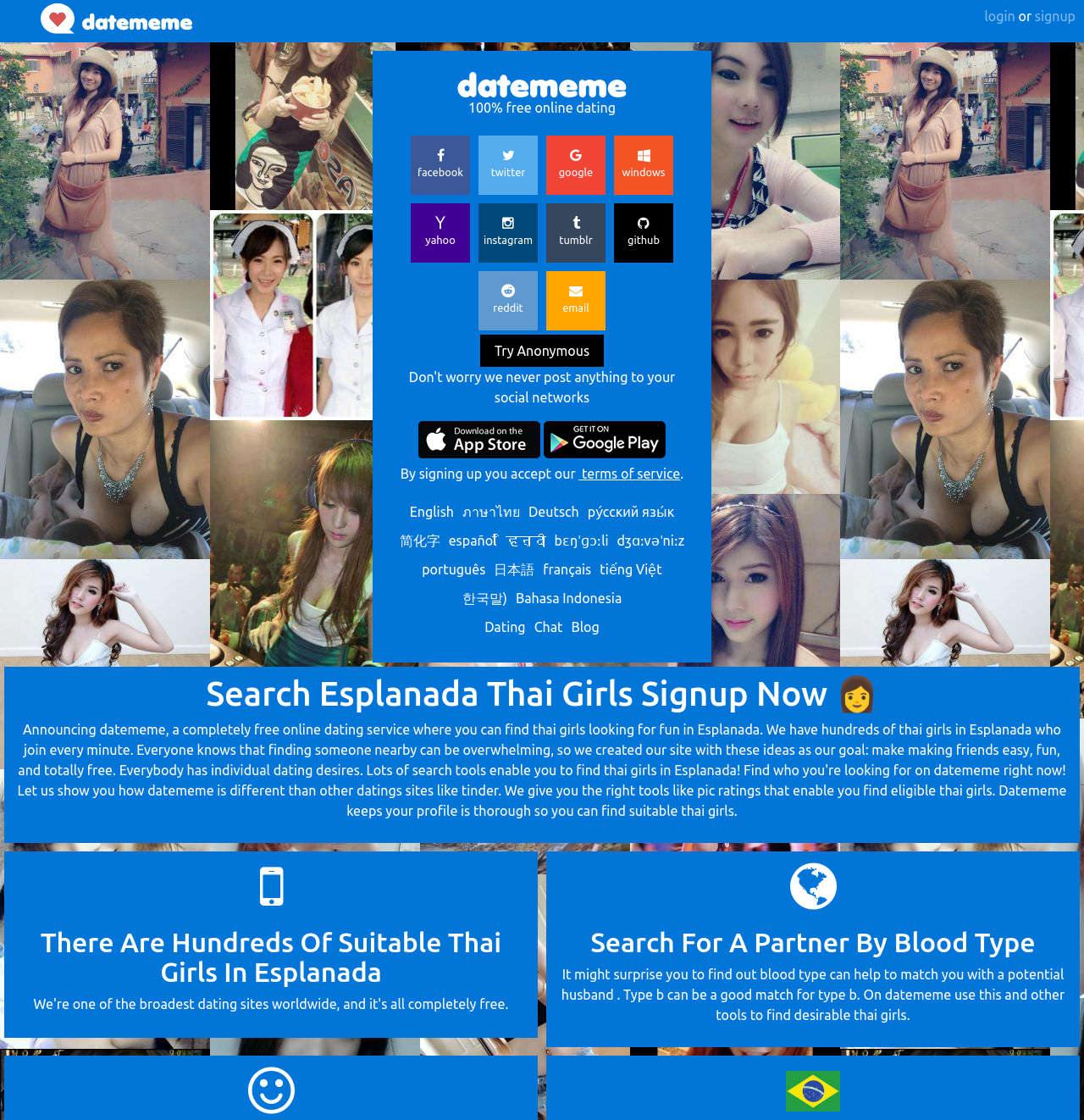Answer the question using only a single word or phrase: 
What is the purpose of the 'Try Anonymous' button?

To try anonymous